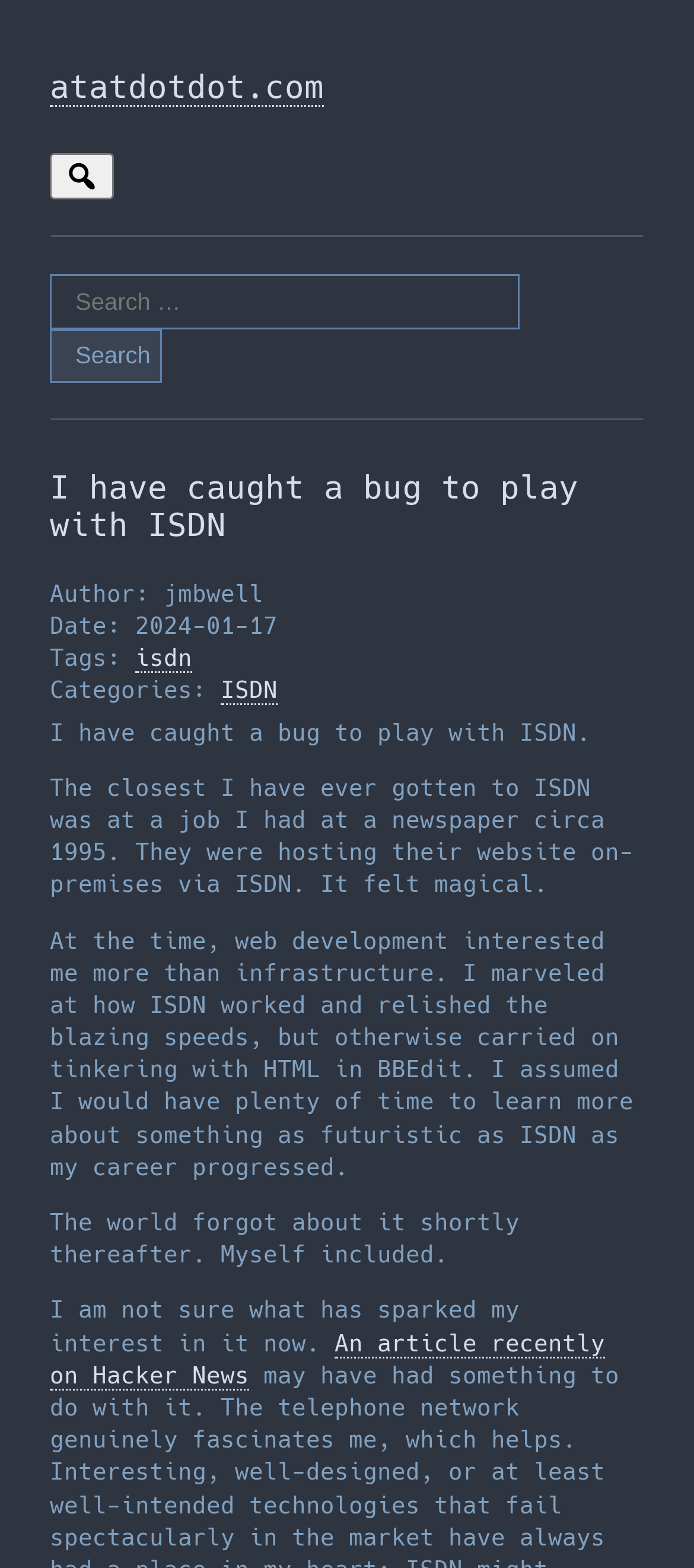Please examine the image and answer the question with a detailed explanation:
What is the date of the blog post?

The date of the blog post is mentioned in the section that displays the date and author's information, which is located below the title of the blog post.